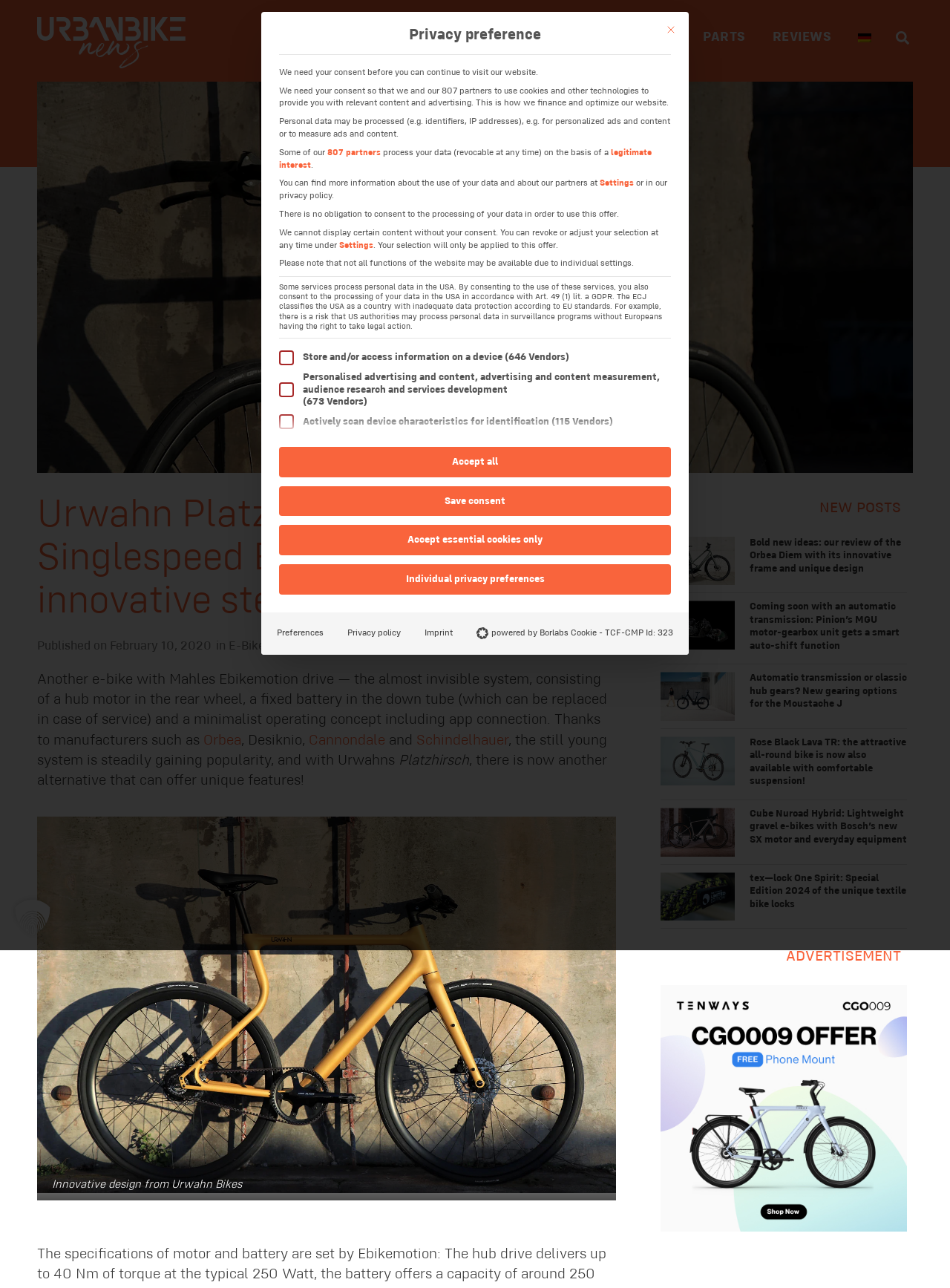Given the element description: "parent_node: LOGIN aria-label="Menu Toggle"", predict the bounding box coordinates of the UI element it refers to, using four float numbers between 0 and 1, i.e., [left, top, right, bottom].

None